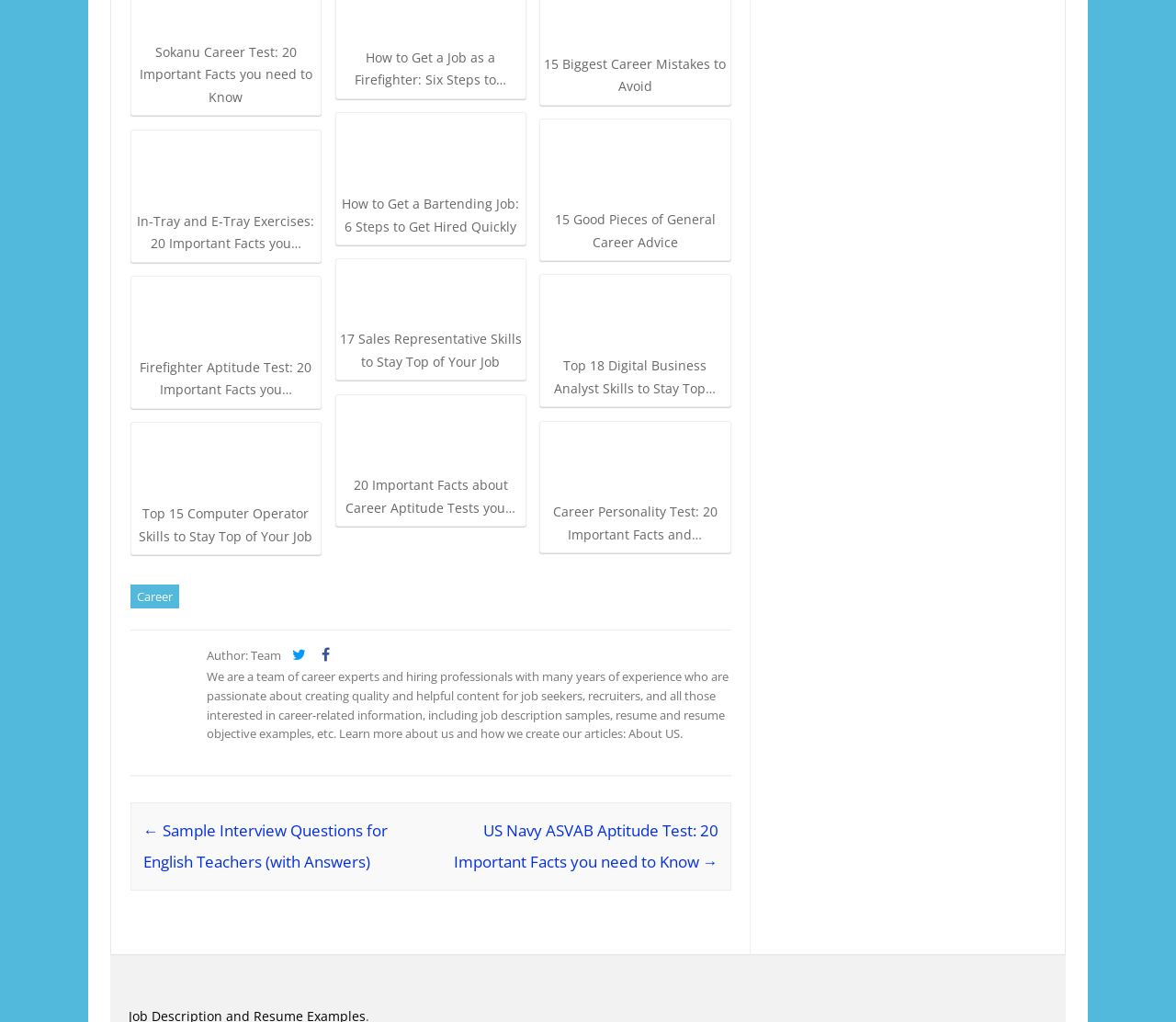Please identify the bounding box coordinates of the element I need to click to follow this instruction: "Click on the link to learn about In-Tray and E-Tray Exercises".

[0.114, 0.13, 0.27, 0.25]